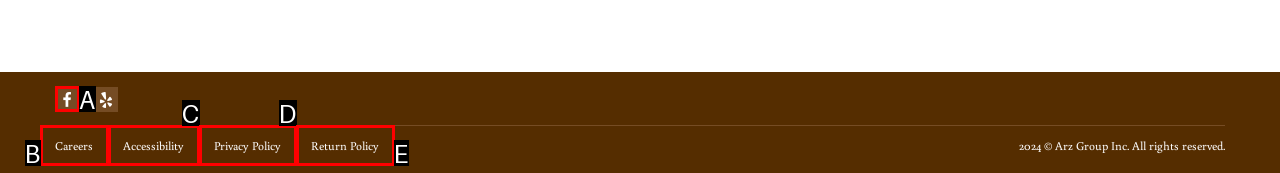From the options provided, determine which HTML element best fits the description: Accept all. Answer with the correct letter.

None